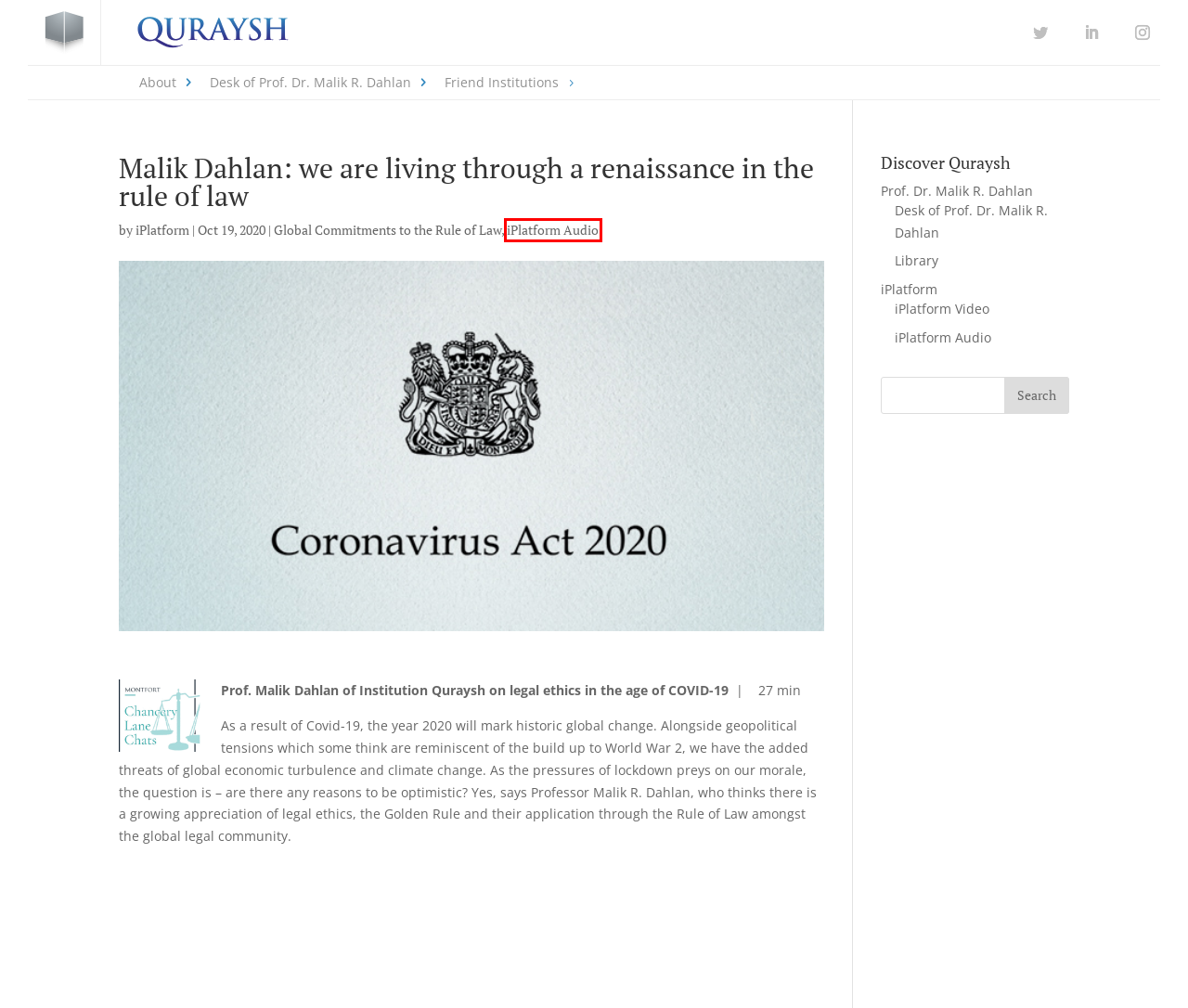Analyze the webpage screenshot with a red bounding box highlighting a UI element. Select the description that best matches the new webpage after clicking the highlighted element. Here are the options:
A. iPlatform Archives | Quraysh
B. About Quraysh | Quraysh
C. iPlatform Audio Archives | Quraysh
D. Friends | Quraysh
E. Prof. Dr. Malik R. Dahlan | Quraysh
F. iPlatform, Author at Quraysh
G. GLOBAL COMMITMENT TO THE RULE OF LAW
H. From the desk of Prof. Dr. Malik R. Dahlan Archives | Quraysh

C